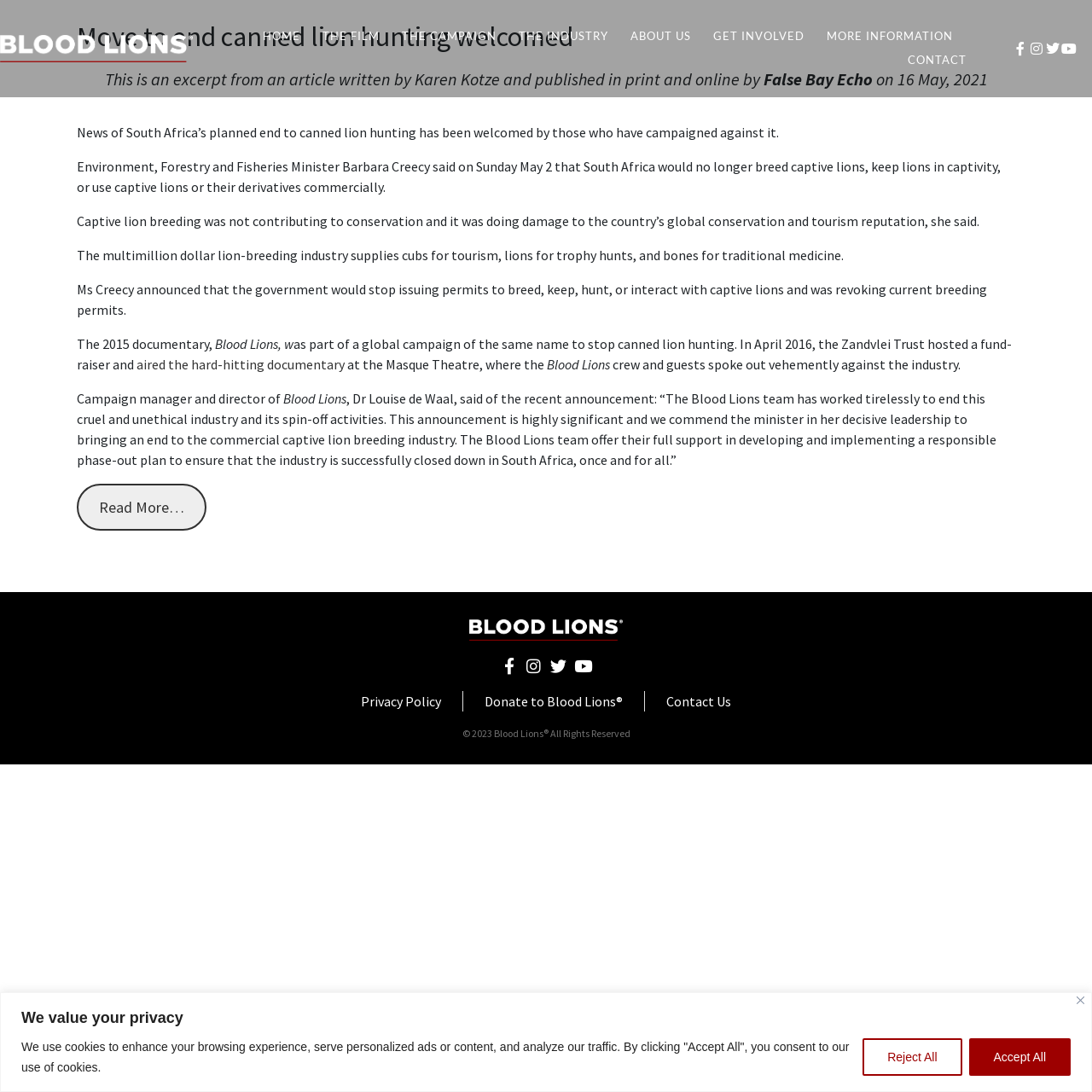Please determine the bounding box coordinates of the element's region to click in order to carry out the following instruction: "Click the 'Read More…' link". The coordinates should be four float numbers between 0 and 1, i.e., [left, top, right, bottom].

[0.07, 0.443, 0.189, 0.486]